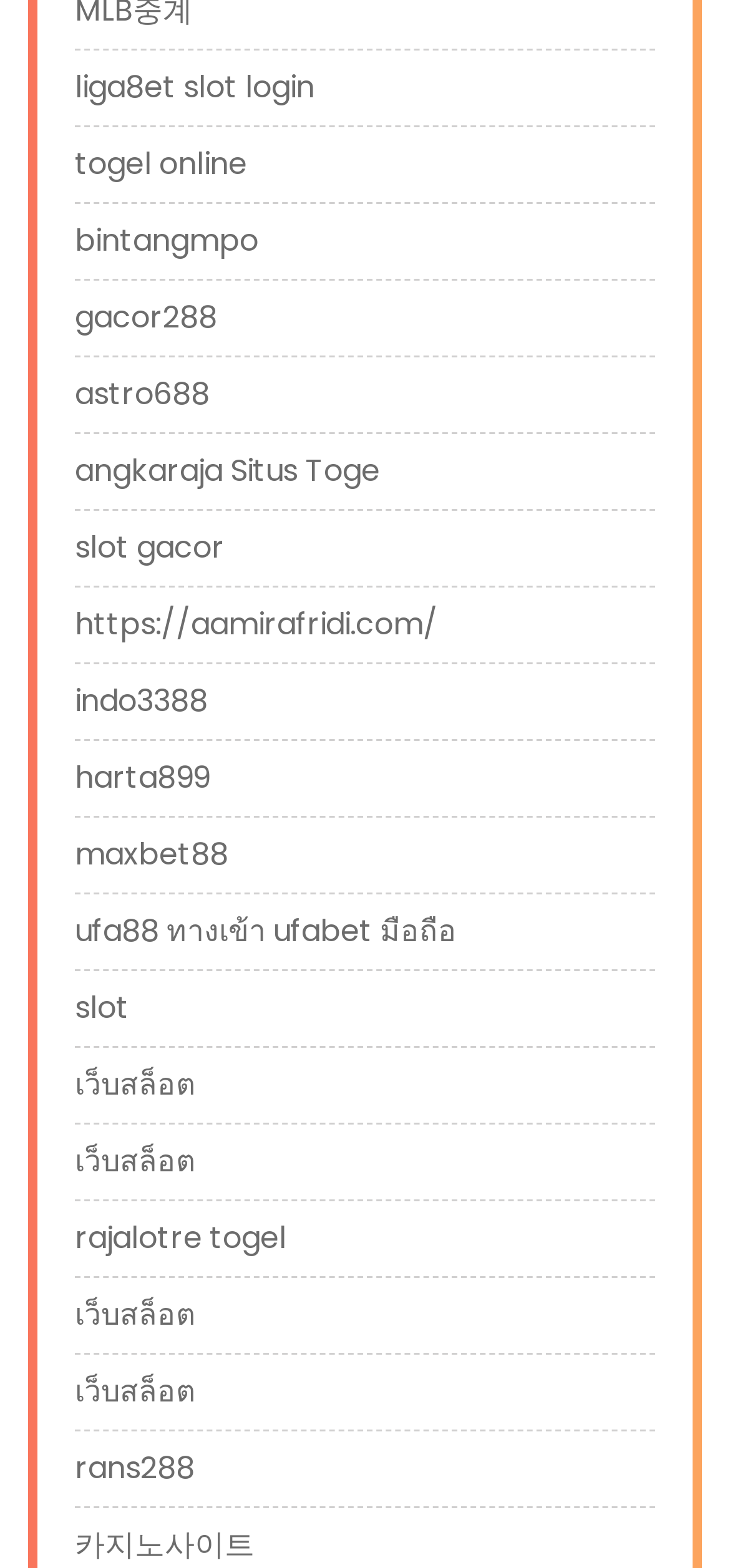Bounding box coordinates are specified in the format (top-left x, top-left y, bottom-right x, bottom-right y). All values are floating point numbers bounded between 0 and 1. Please provide the bounding box coordinate of the region this sentence describes: maxbet88

[0.103, 0.531, 0.313, 0.56]